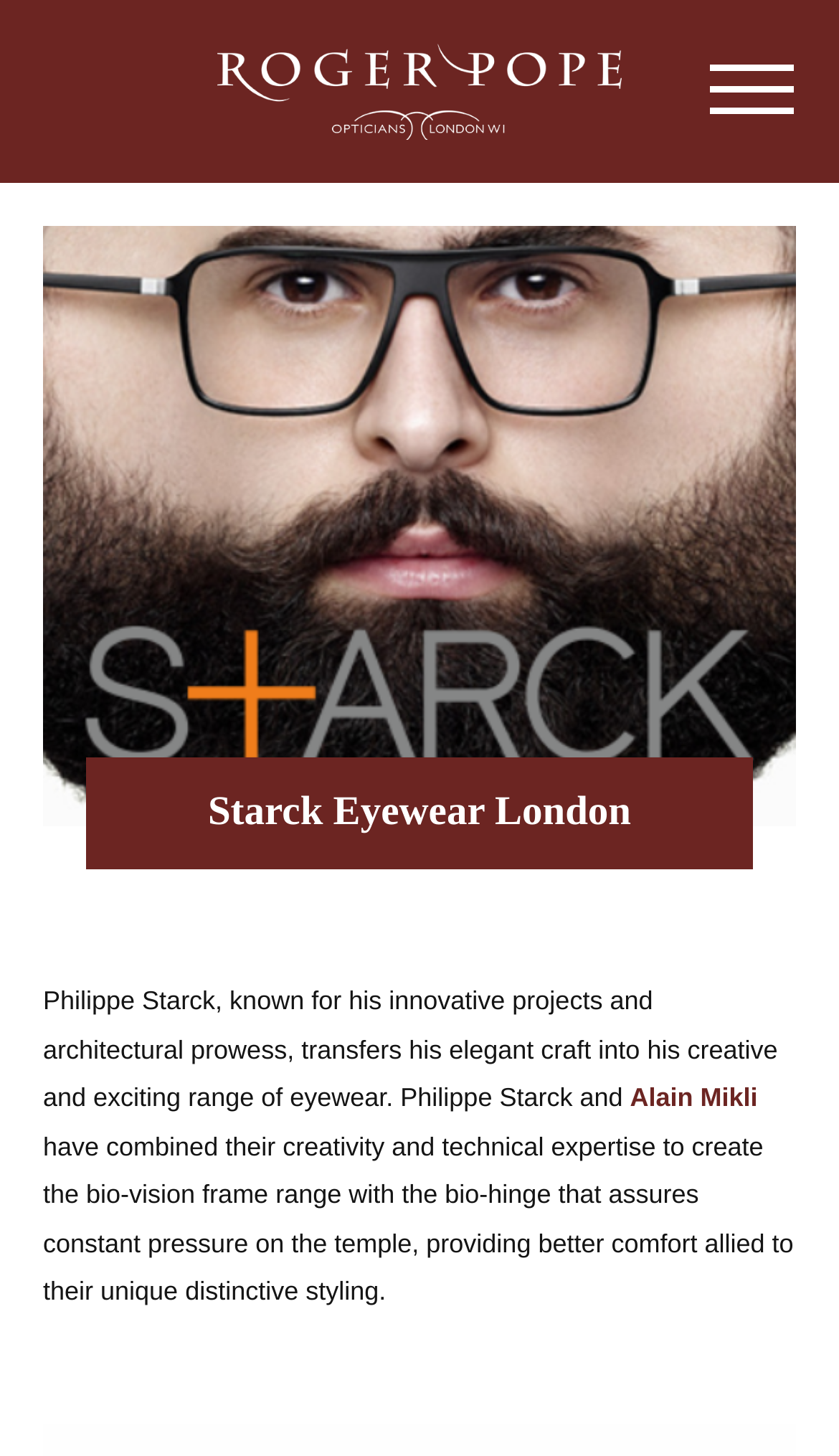Predict the bounding box coordinates of the area that should be clicked to accomplish the following instruction: "Open the mobile navigation". The bounding box coordinates should consist of four float numbers between 0 and 1, i.e., [left, top, right, bottom].

[0.846, 0.044, 0.949, 0.077]